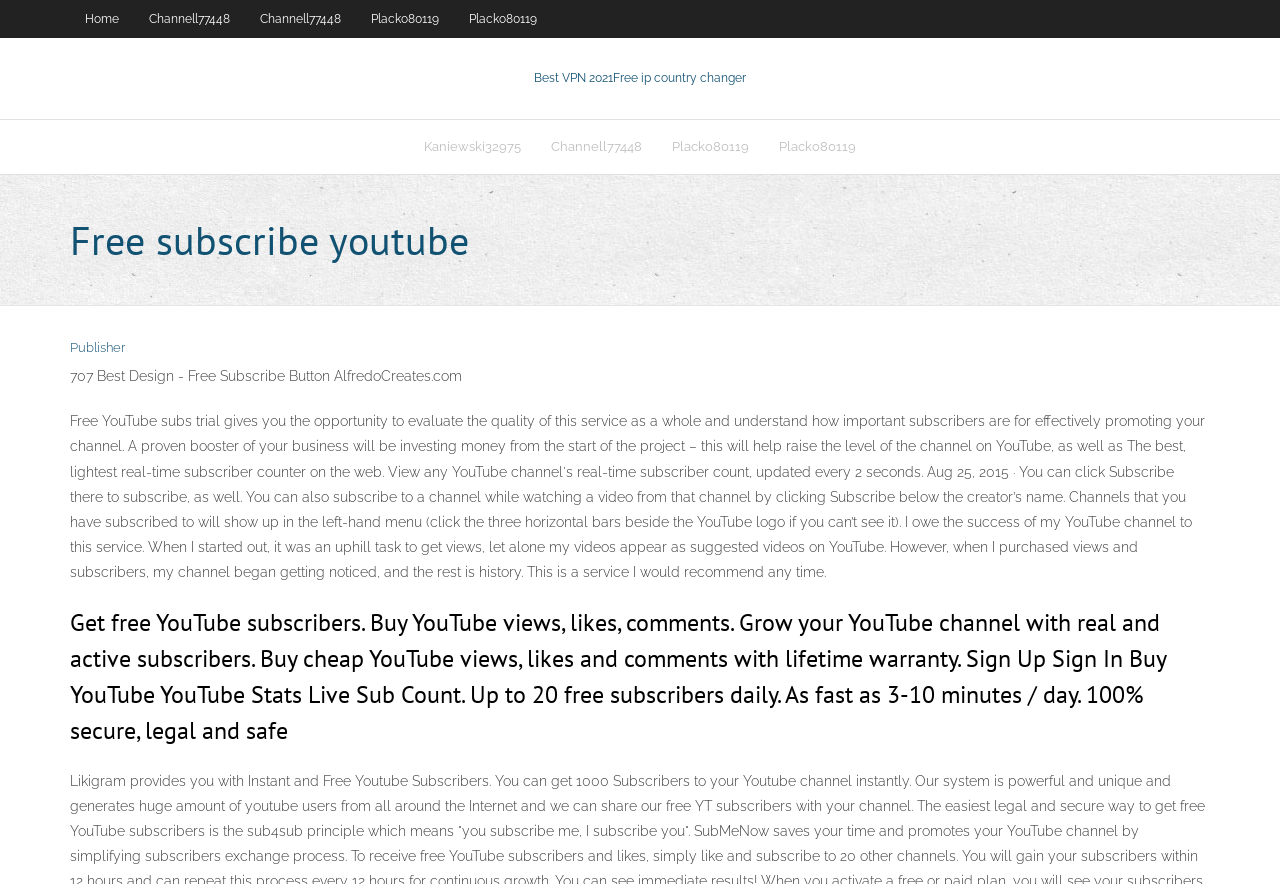Can you look at the image and give a comprehensive answer to the question:
What is the purpose of this website?

The website's heading and content suggest that it provides a service to help users grow their YouTube channel by getting free subscribers, buying YouTube views, likes, and comments.